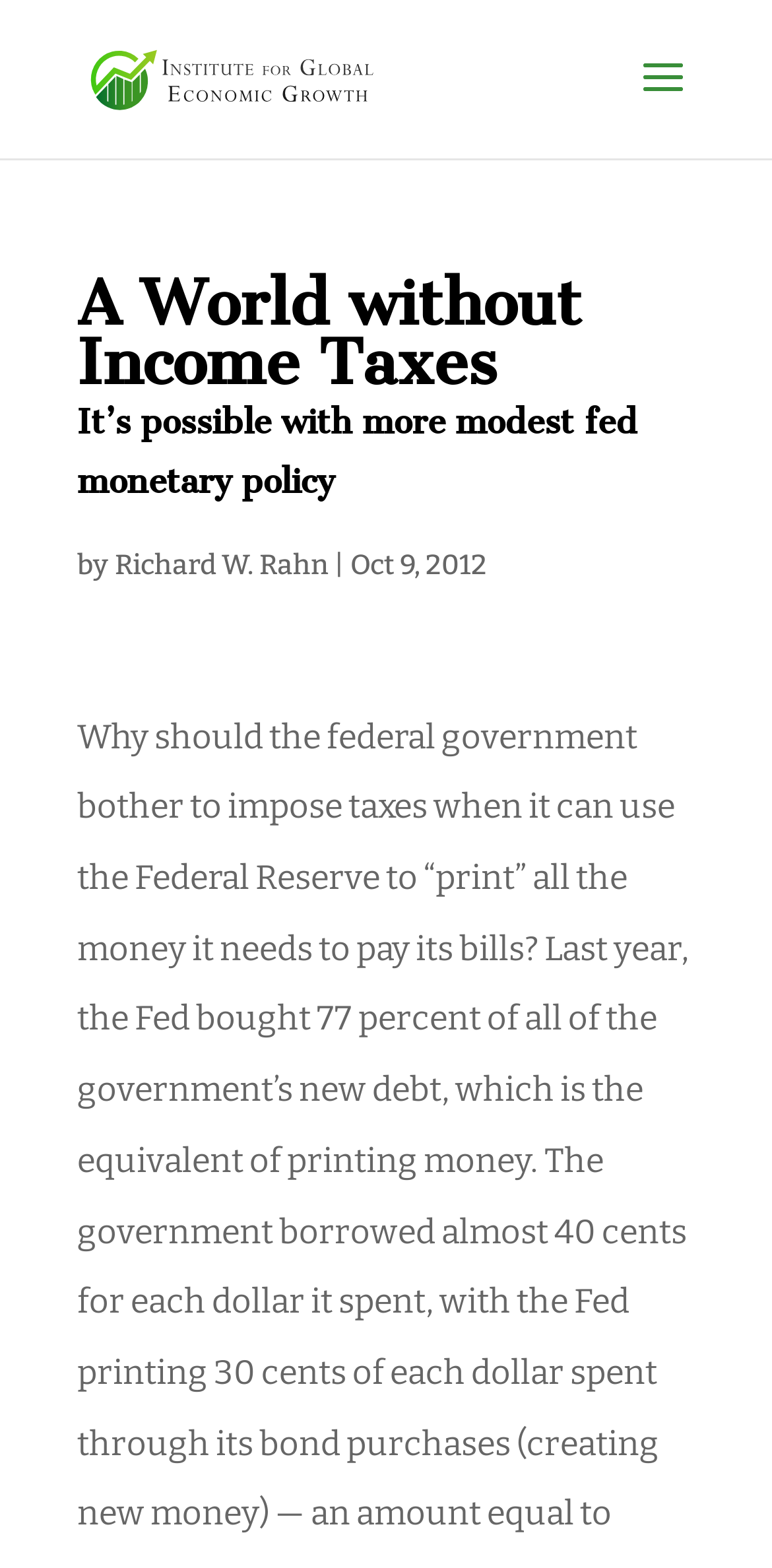What is the organization mentioned in the webpage? Based on the screenshot, please respond with a single word or phrase.

IGEG